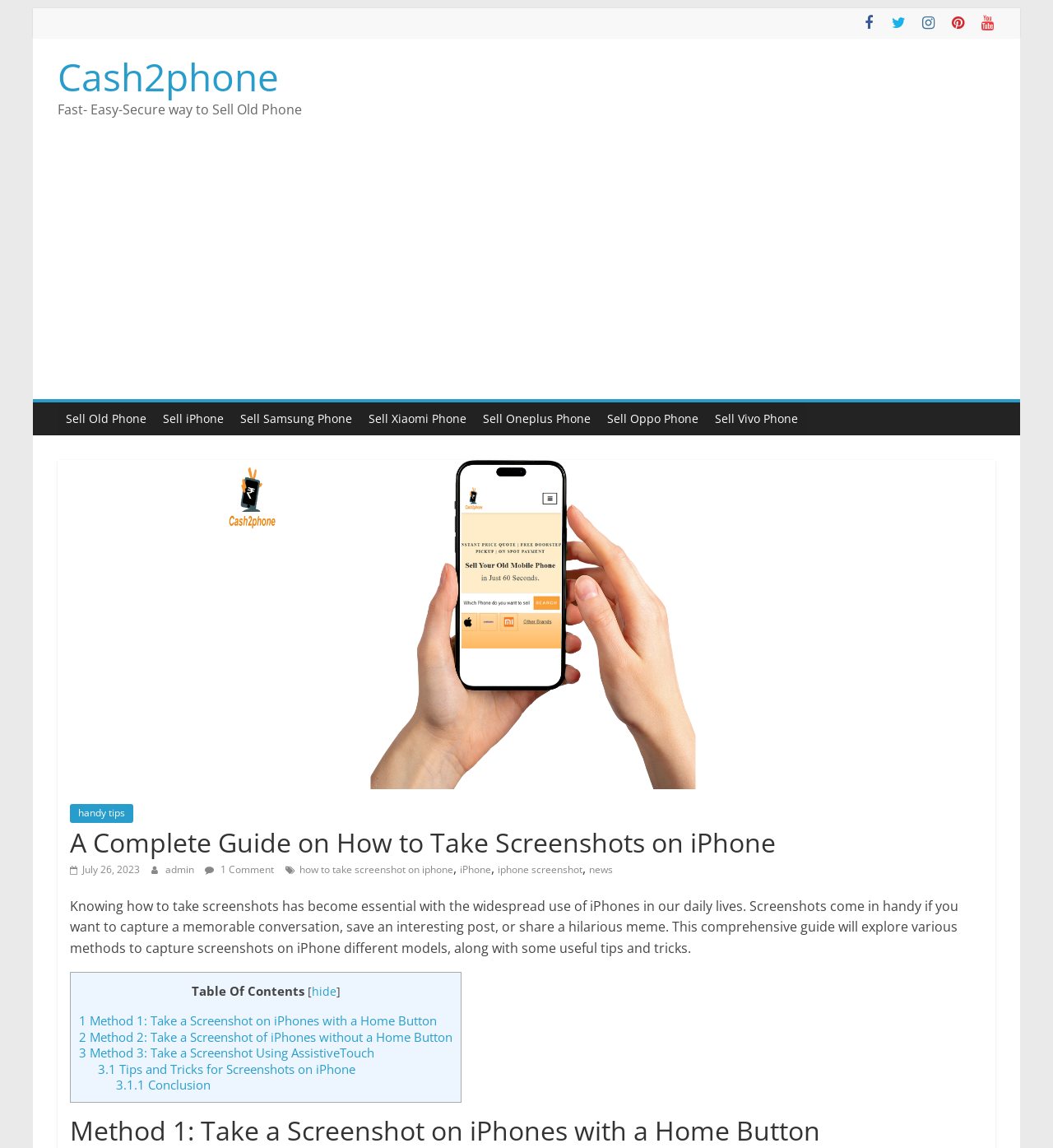Please provide a comprehensive response to the question below by analyzing the image: 
How many comments are there on the latest article?

The number of comments on the latest article can be found next to the date of the article, and it is specified as 'uf075 1 Comment'.